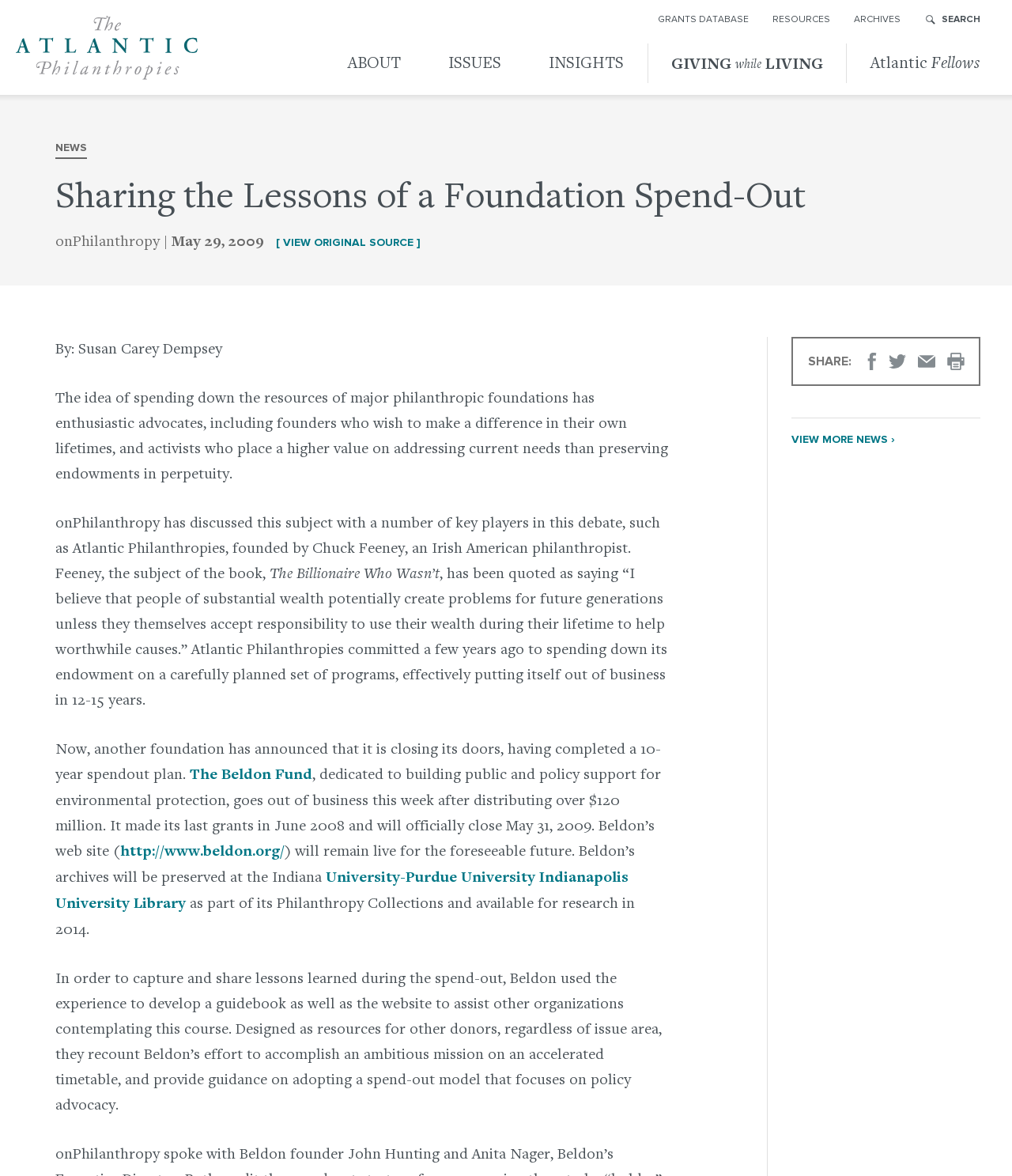Identify and provide the title of the webpage.

Sharing the Lessons of a Foundation Spend-Out